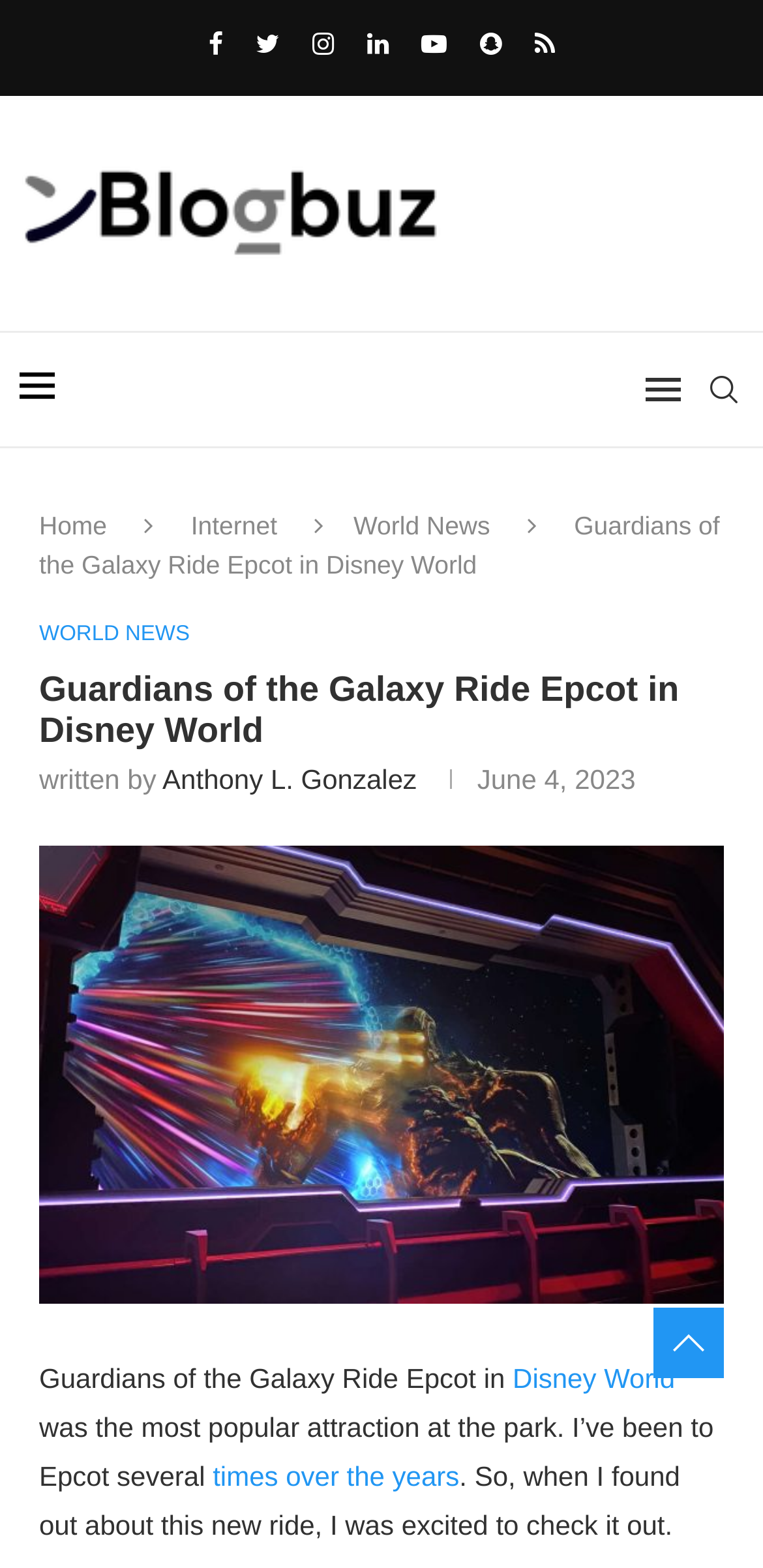Please locate the bounding box coordinates for the element that should be clicked to achieve the following instruction: "Visit Home page". Ensure the coordinates are given as four float numbers between 0 and 1, i.e., [left, top, right, bottom].

[0.051, 0.326, 0.14, 0.345]